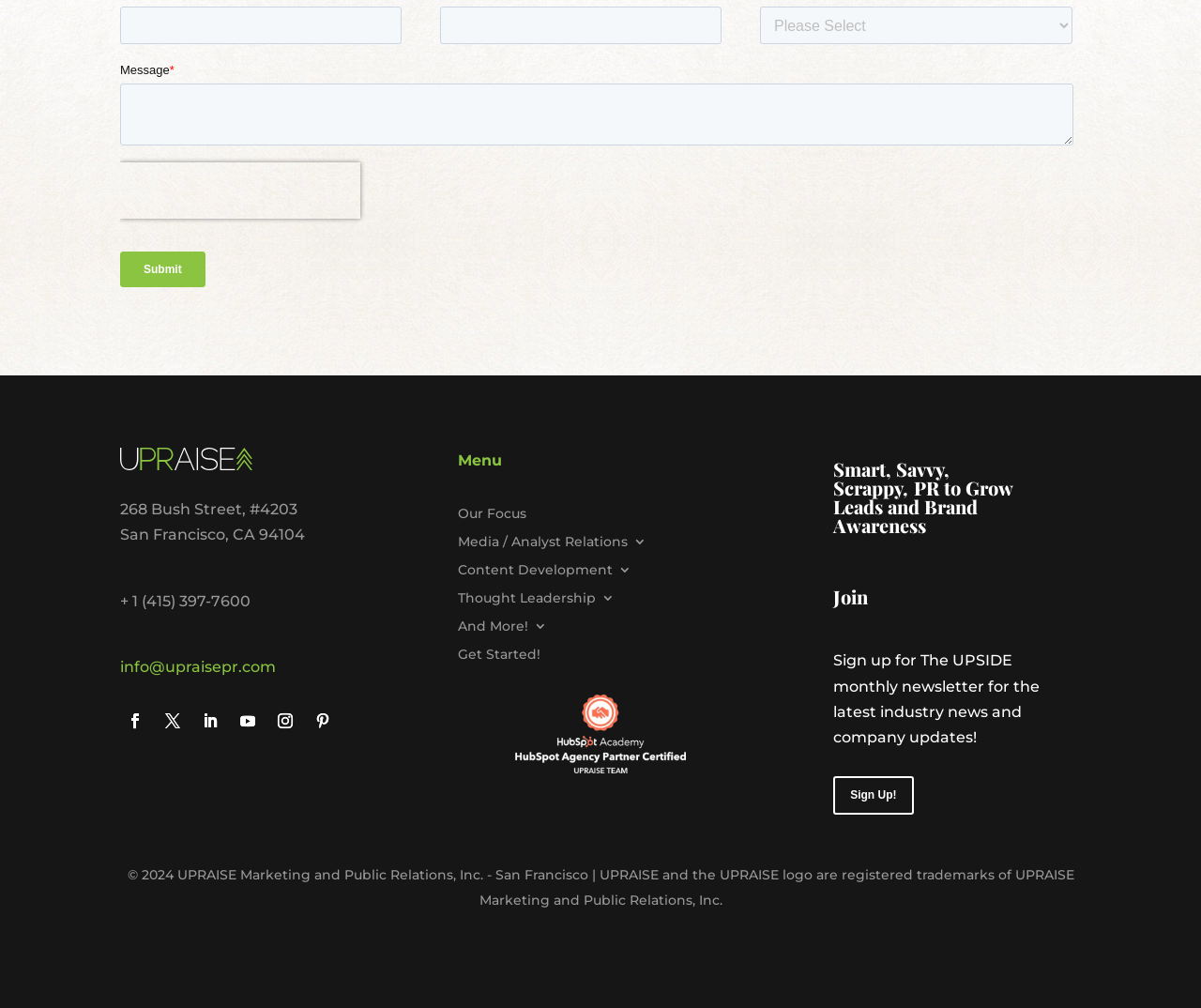What is the type of services offered by UPRAISE Marketing and Public Relations, Inc.?
Using the image as a reference, answer the question with a short word or phrase.

PR to Grow Leads and Brand Awareness